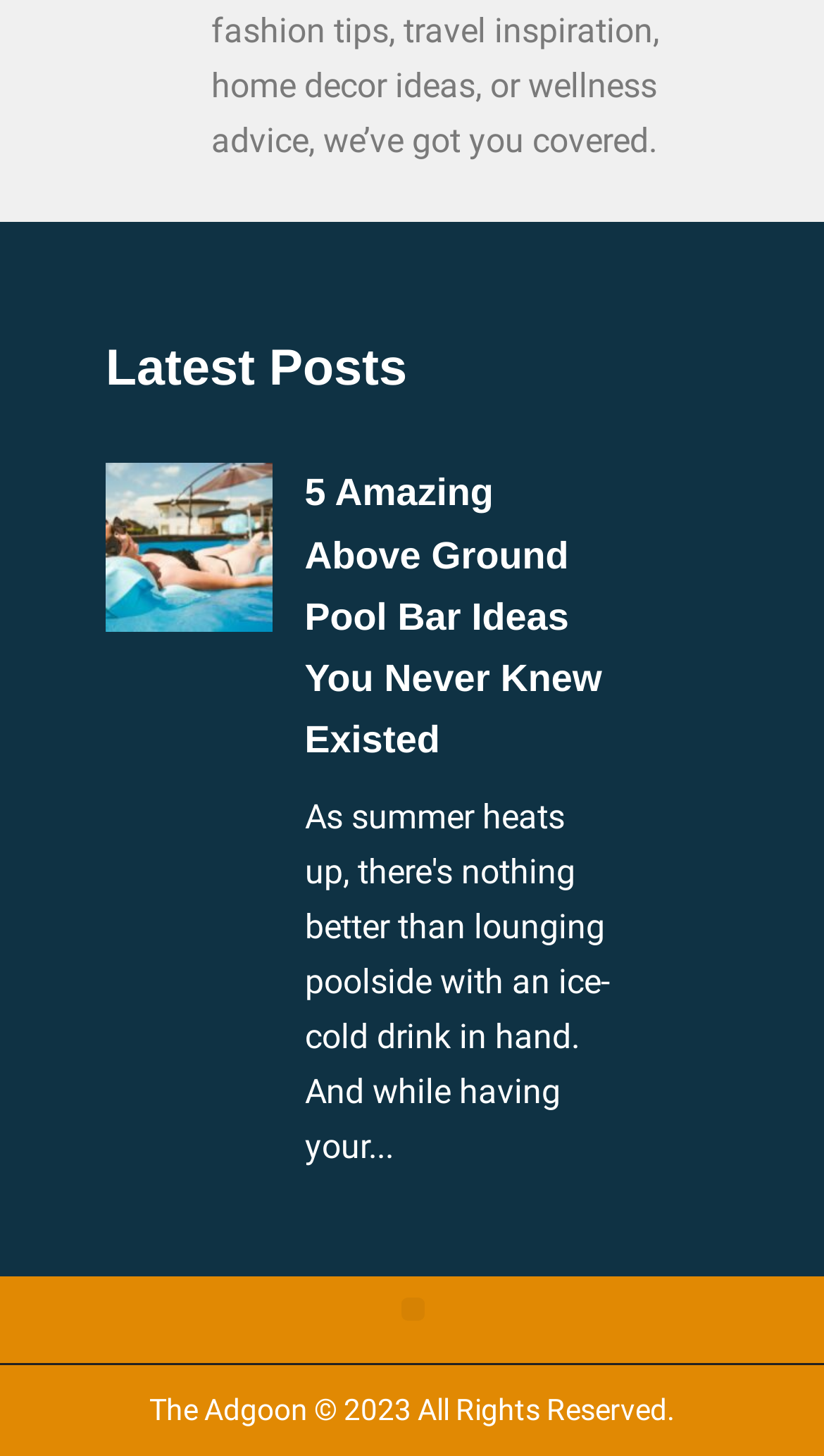Provide the bounding box coordinates for the specified HTML element described in this description: "Menu". The coordinates should be four float numbers ranging from 0 to 1, in the format [left, top, right, bottom].

[0.486, 0.892, 0.514, 0.908]